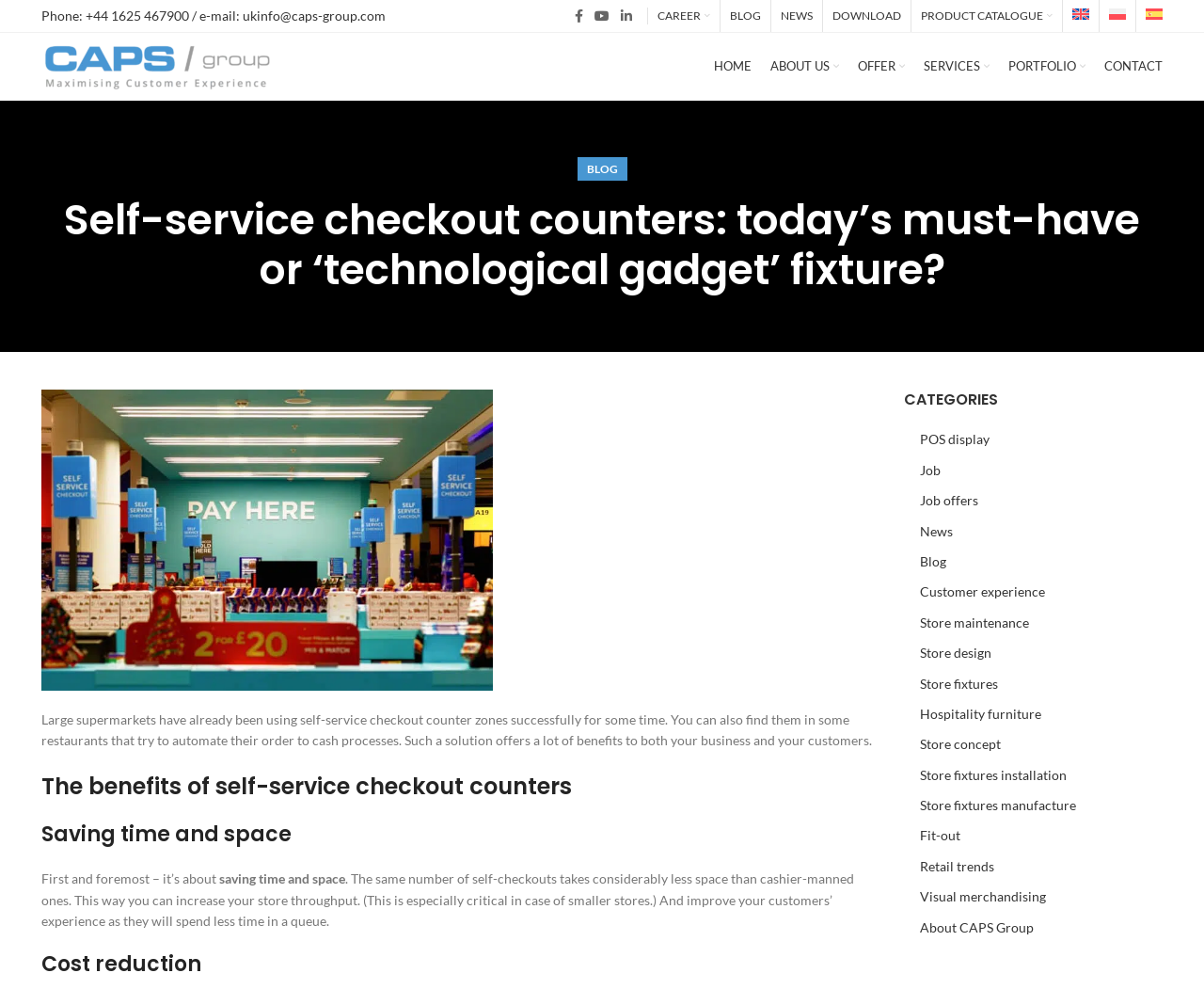From the webpage screenshot, identify the region described by Privacy Policy. Provide the bounding box coordinates as (top-left x, top-left y, bottom-right x, bottom-right y), with each value being a floating point number between 0 and 1.

None